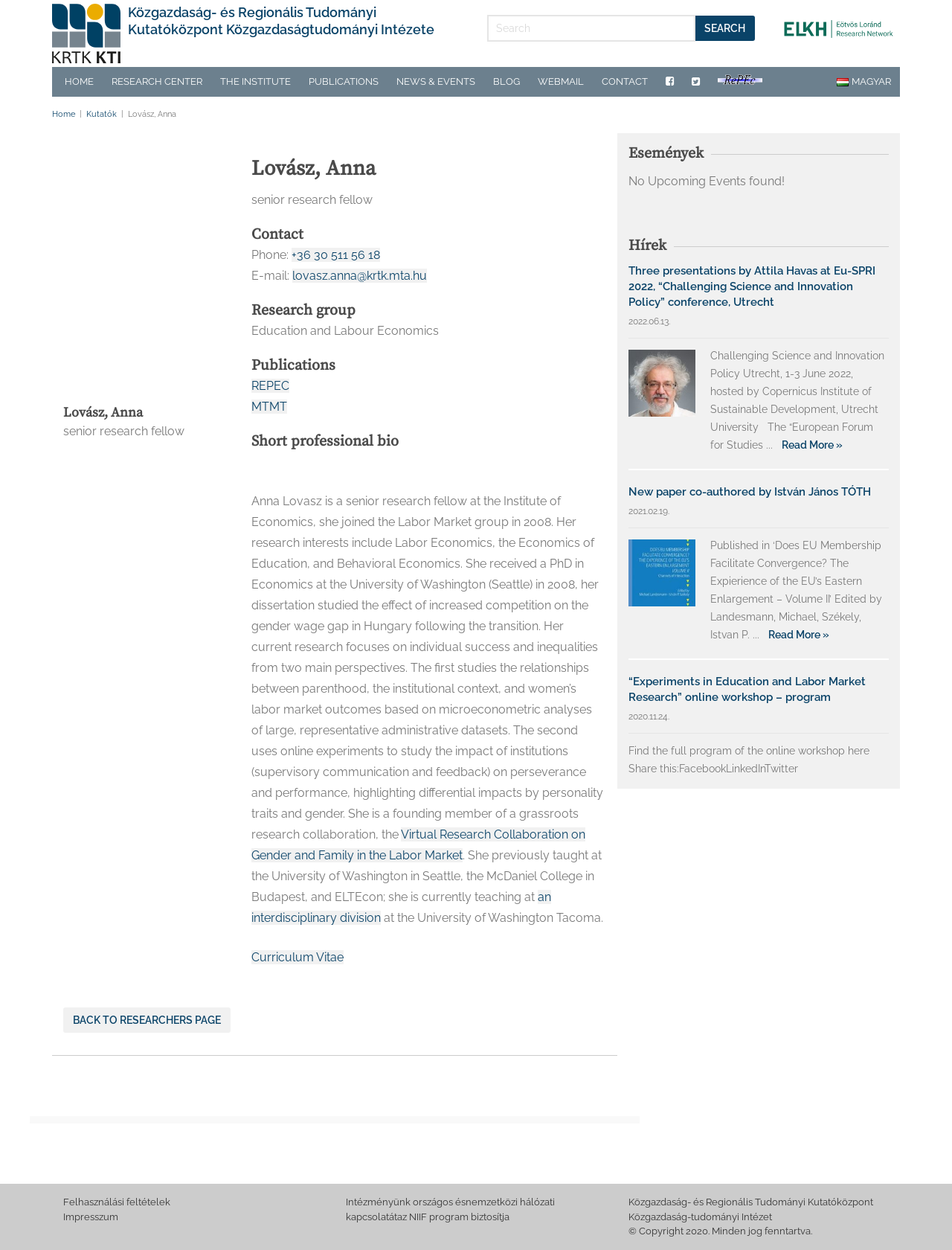Please provide the main heading of the webpage content.

Közgazdaság- és Regionális Tudományi Kutatóközpont Közgazdaságtudományi Intézete